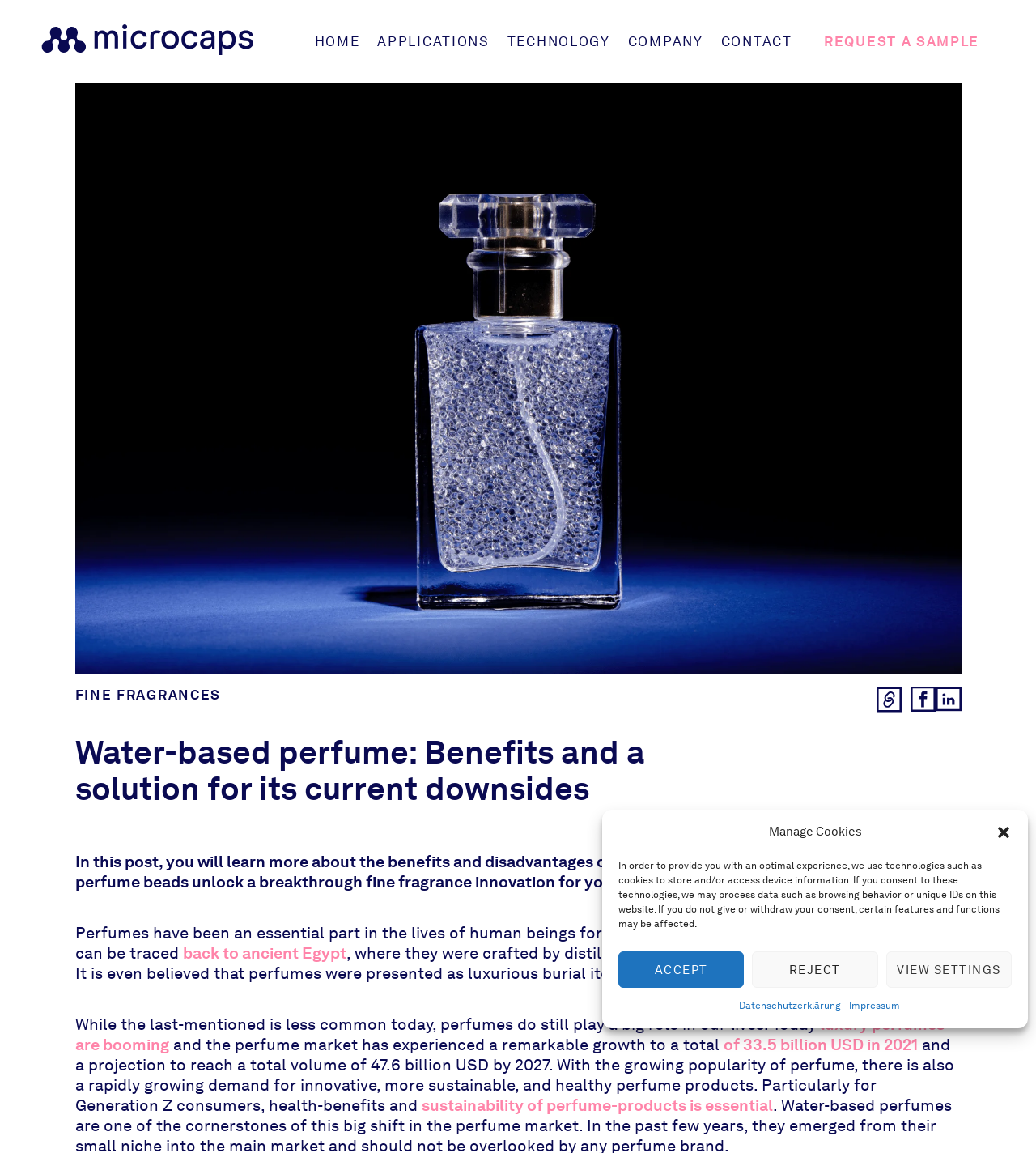Determine the bounding box coordinates of the area to click in order to meet this instruction: "Read about the history of perfumes".

[0.176, 0.818, 0.334, 0.835]